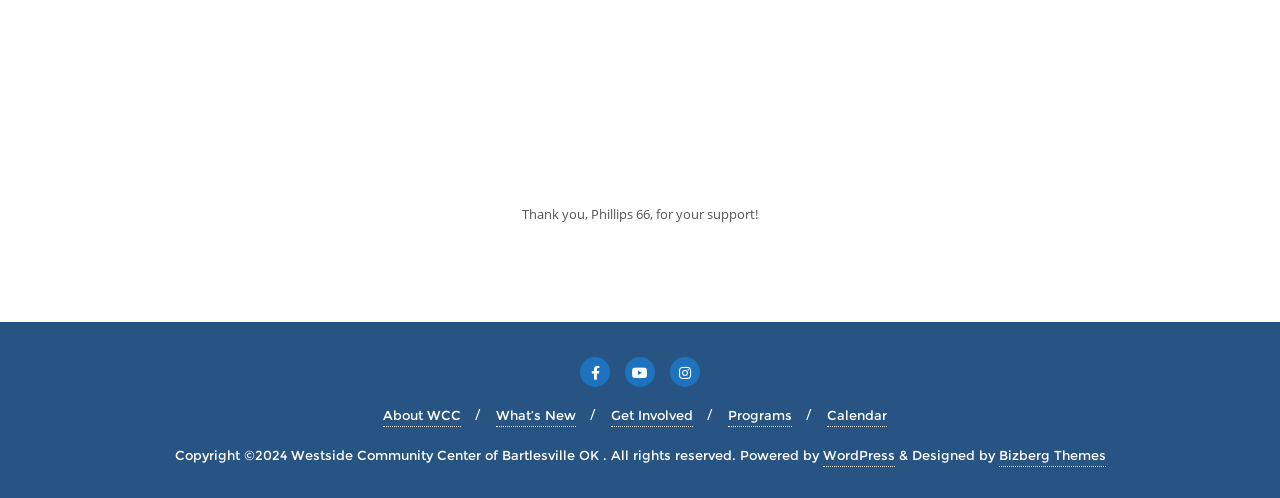What is the platform used to power the website?
Look at the screenshot and give a one-word or phrase answer.

WordPress